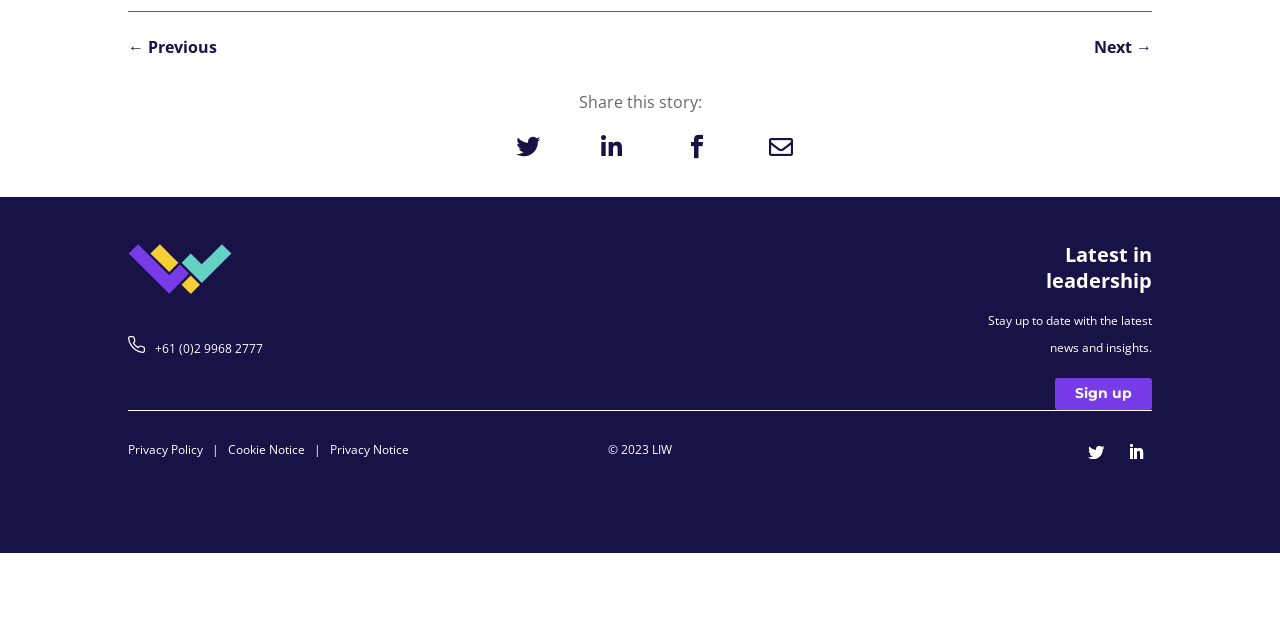Based on the element description -, identify the bounding box coordinates for the UI element. The coordinates should be in the format (top-left x, top-left y, bottom-right x, bottom-right y) and within the 0 to 1 range.

[0.375, 0.185, 0.413, 0.277]